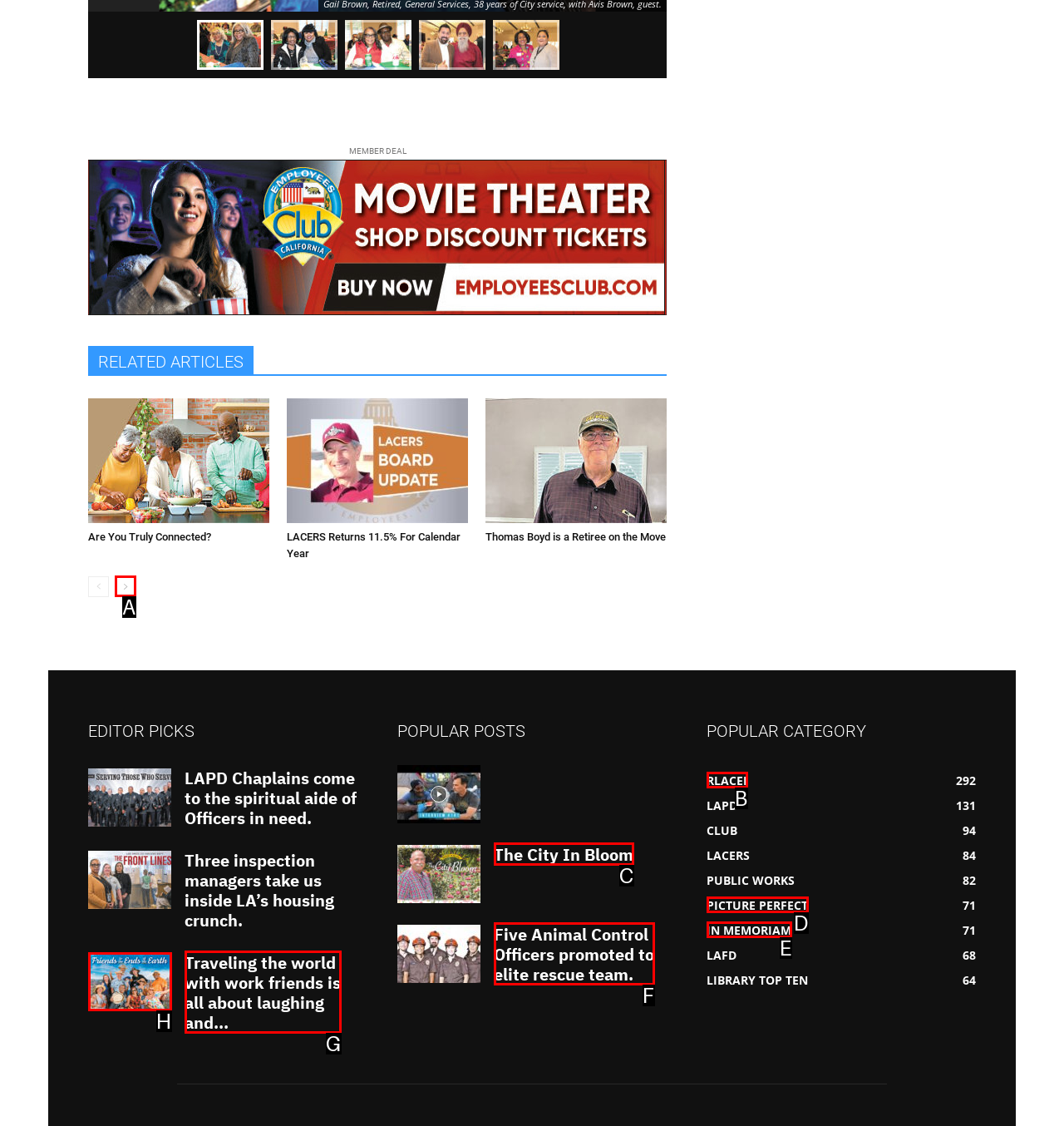From the options shown, which one fits the description: Health? Respond with the appropriate letter.

None